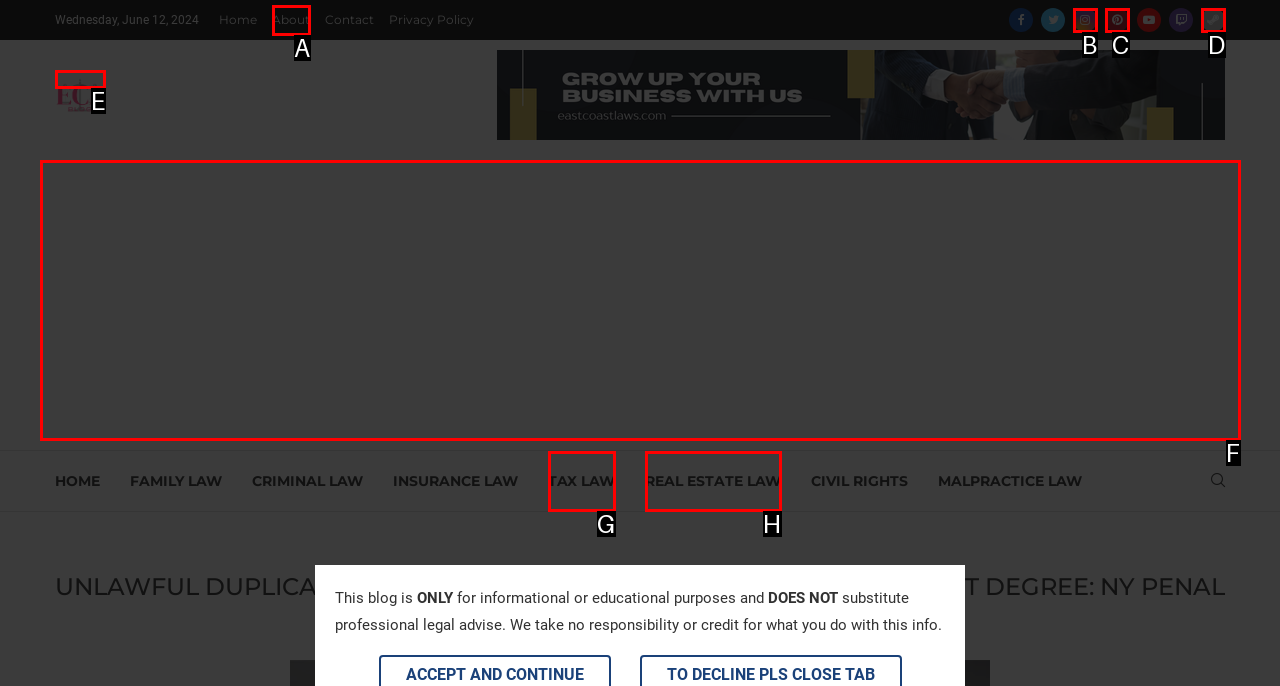Choose the HTML element that best fits the description: Real Estate Law. Answer with the option's letter directly.

H